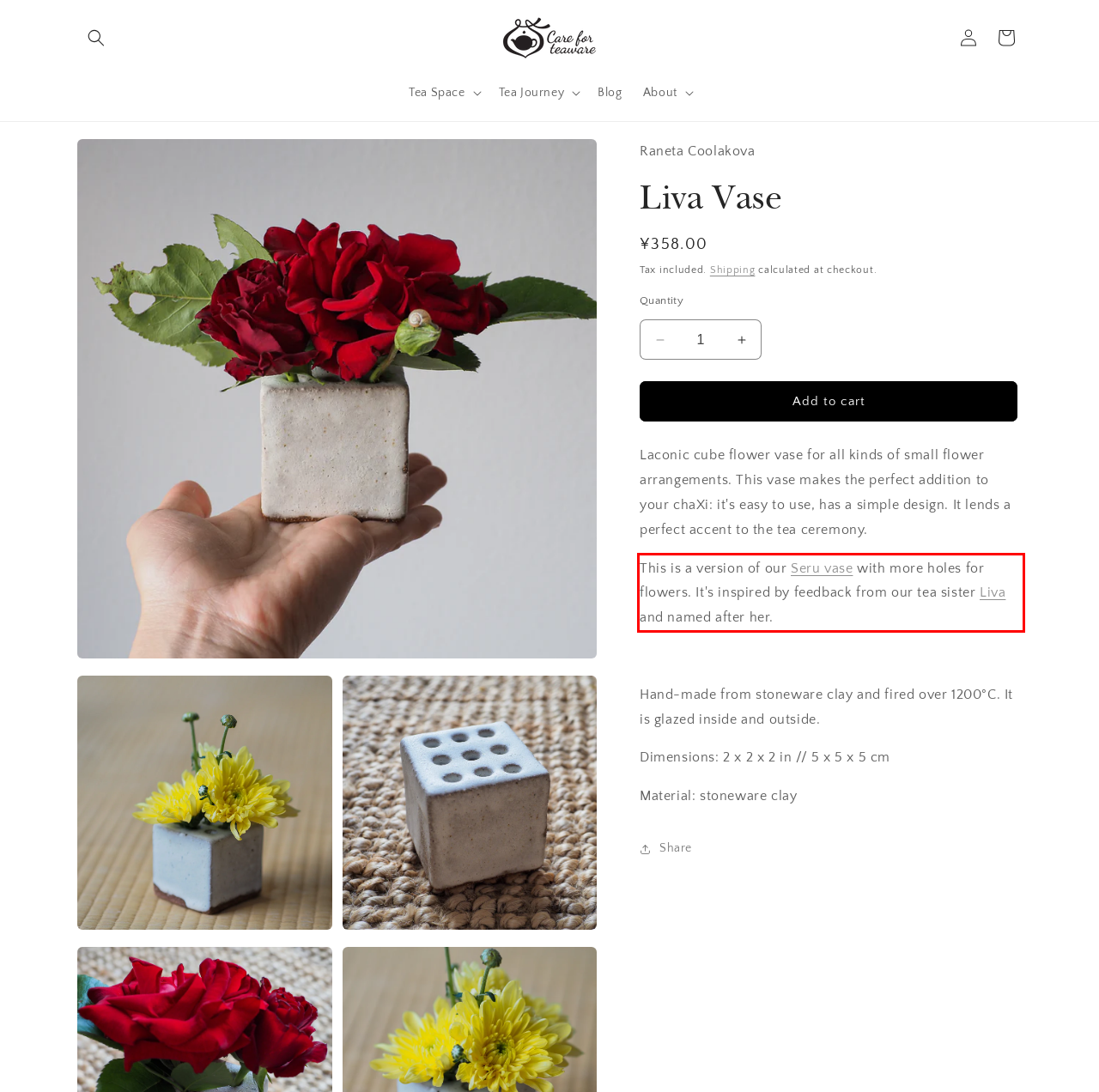In the given screenshot, locate the red bounding box and extract the text content from within it.

This is a version of our Seru vase with more holes for flowers. It's inspired by feedback from our tea sister Liva and named after her.